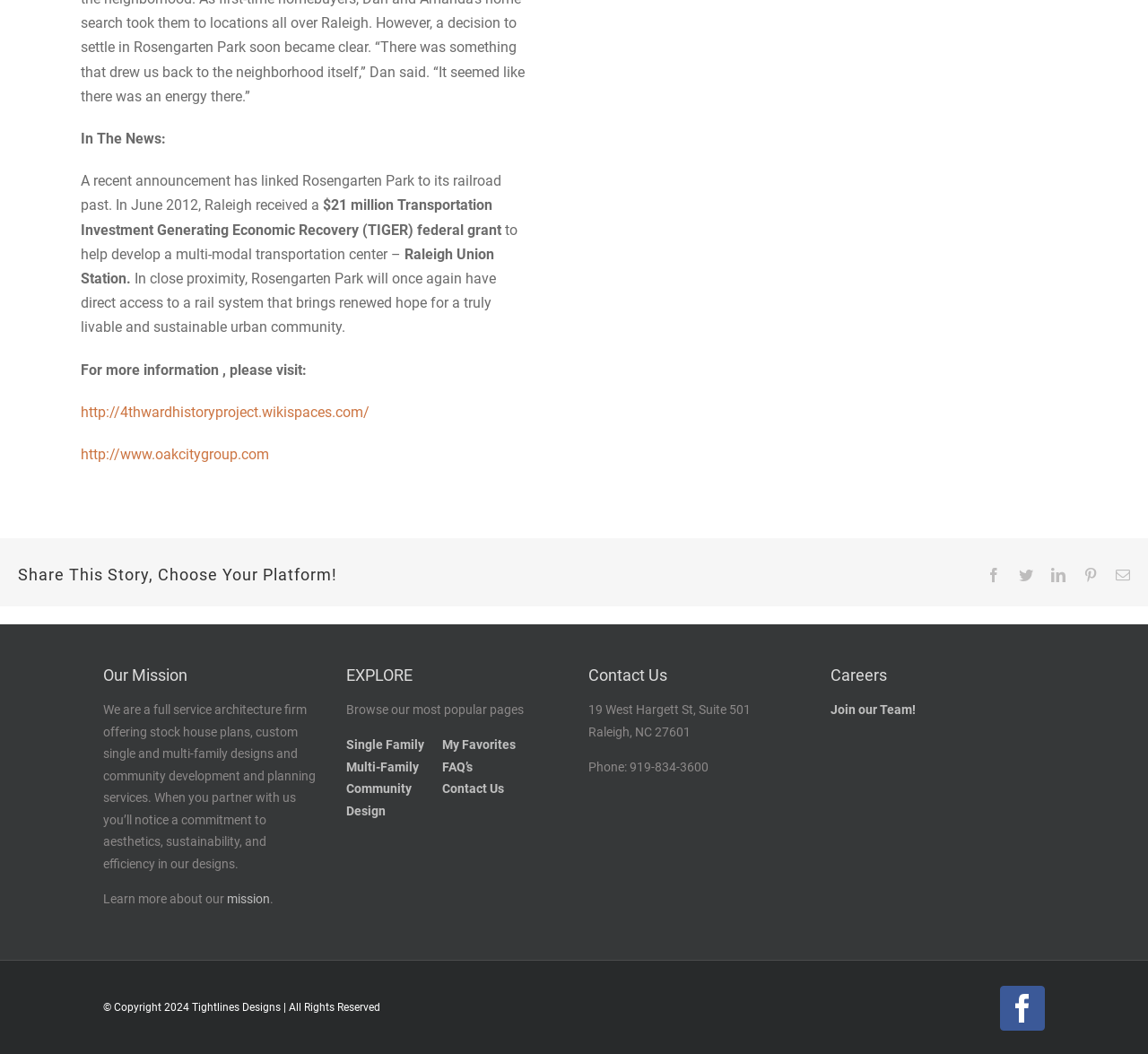Please answer the following query using a single word or phrase: 
What is the name of the park mentioned in the news?

Rosengarten Park